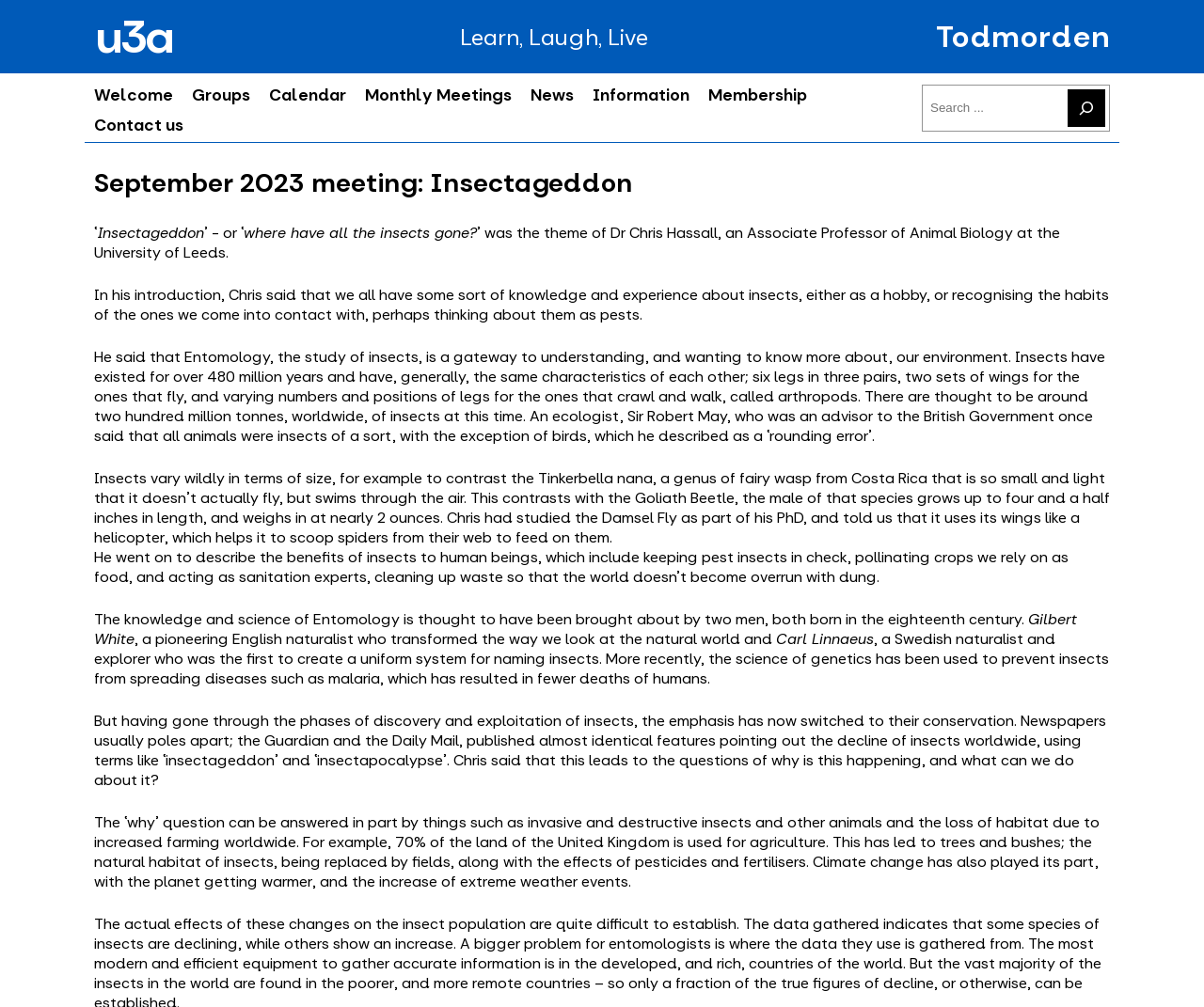What is the name of the organization?
Please provide a detailed and thorough answer to the question.

The name of the organization can be found in the heading element at the top of the webpage, which reads 'u3a'. This suggests that the webpage is related to the University of the Third Age, a organization that provides educational and social opportunities for people in their third age, typically retirees.